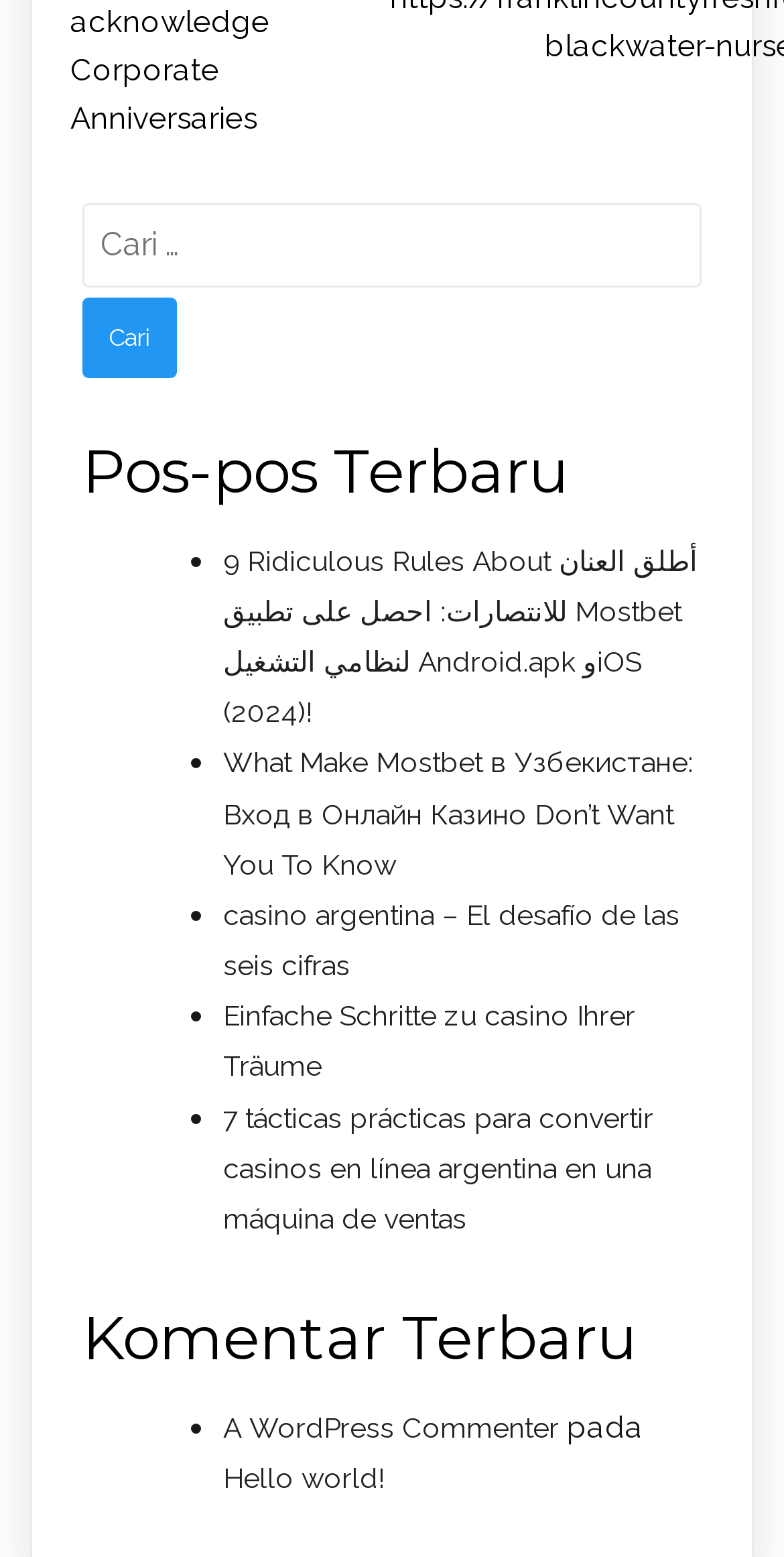What is the language of the first link under 'Pos-pos Terbaru'? Please answer the question using a single word or phrase based on the image.

Arabic